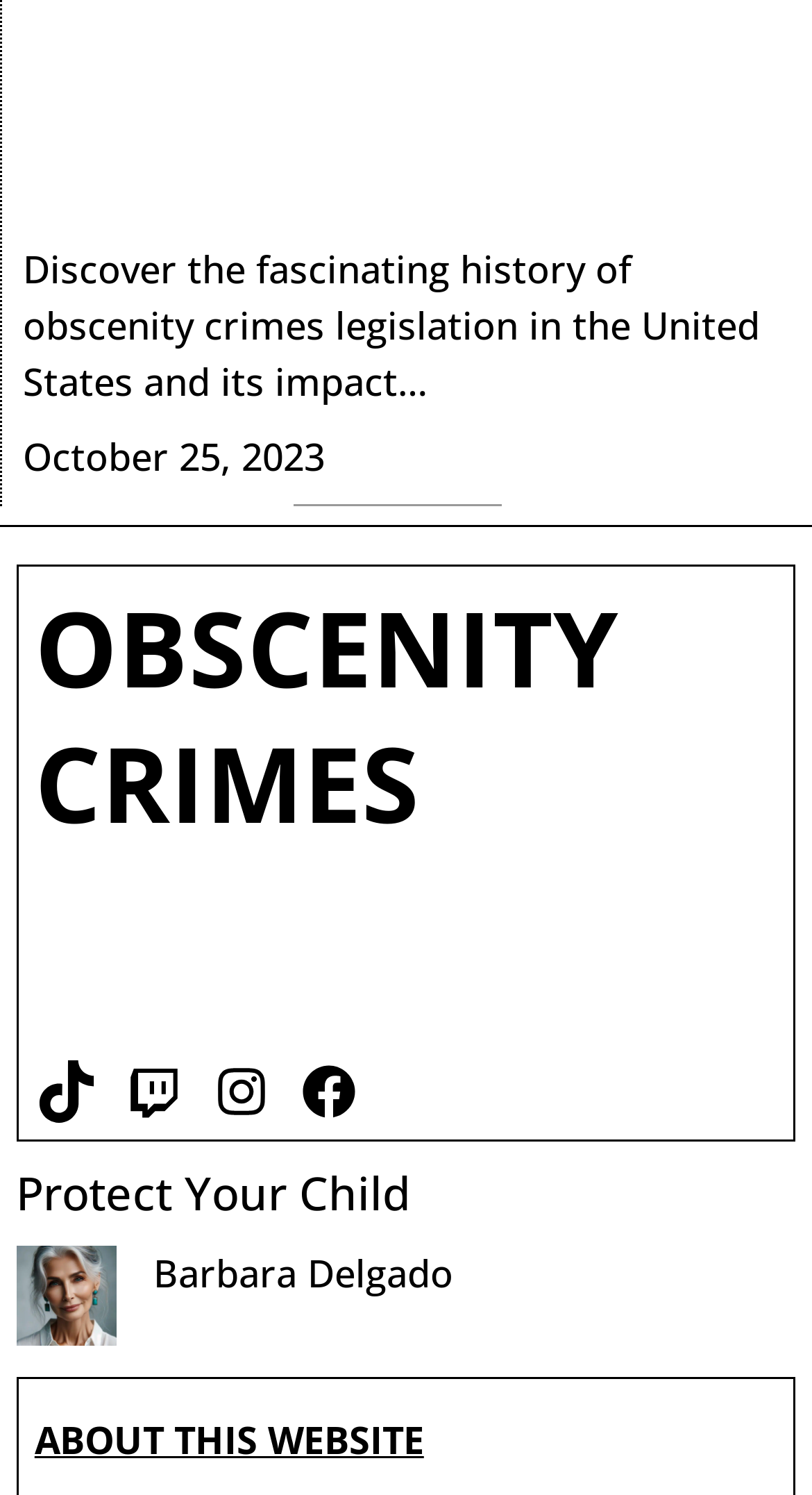Respond to the question below with a single word or phrase:
What is the date of the article?

October 25, 2023